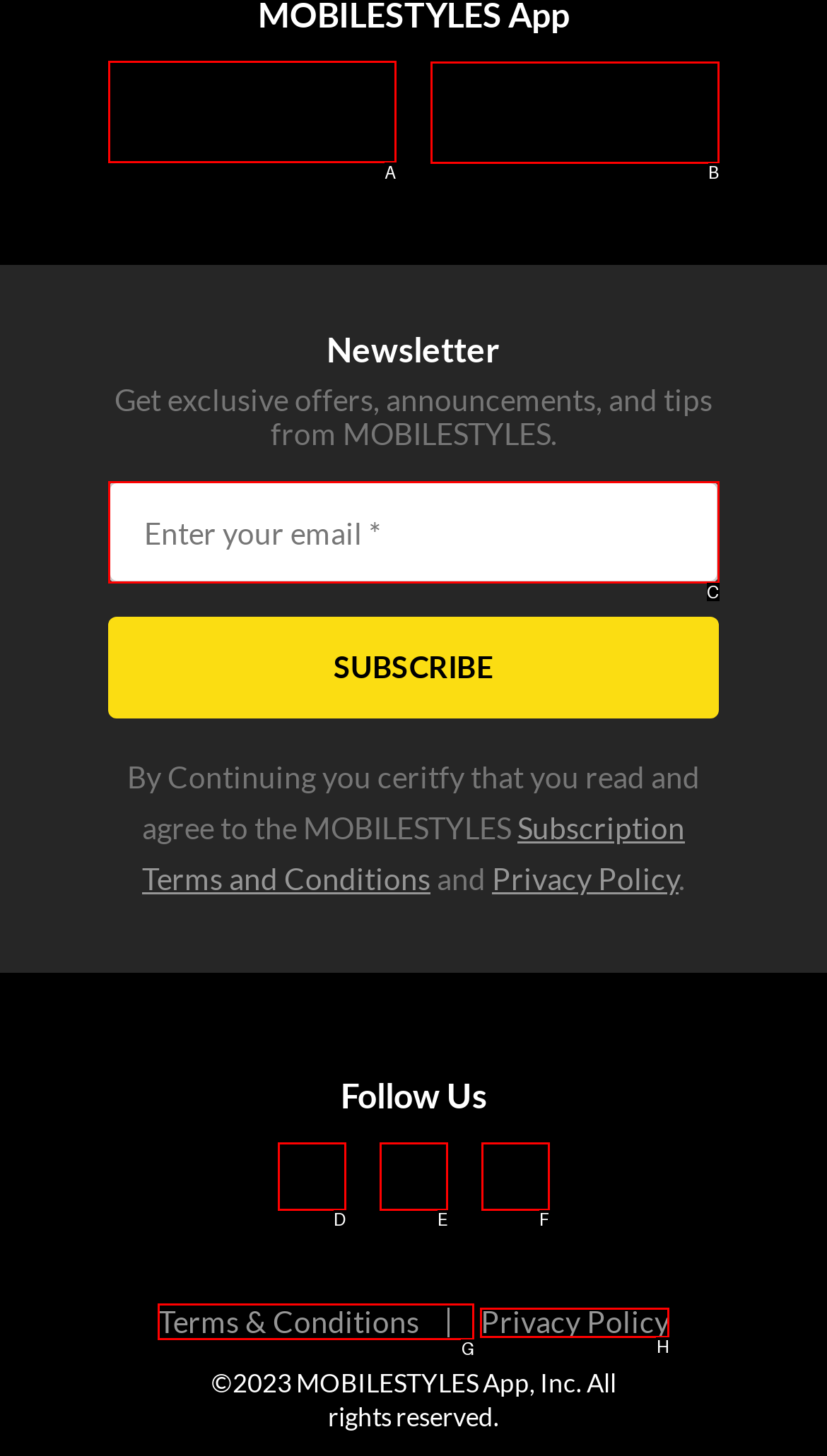Choose the UI element to click on to achieve this task: Download MOBILESTYLES from App Store. Reply with the letter representing the selected element.

A